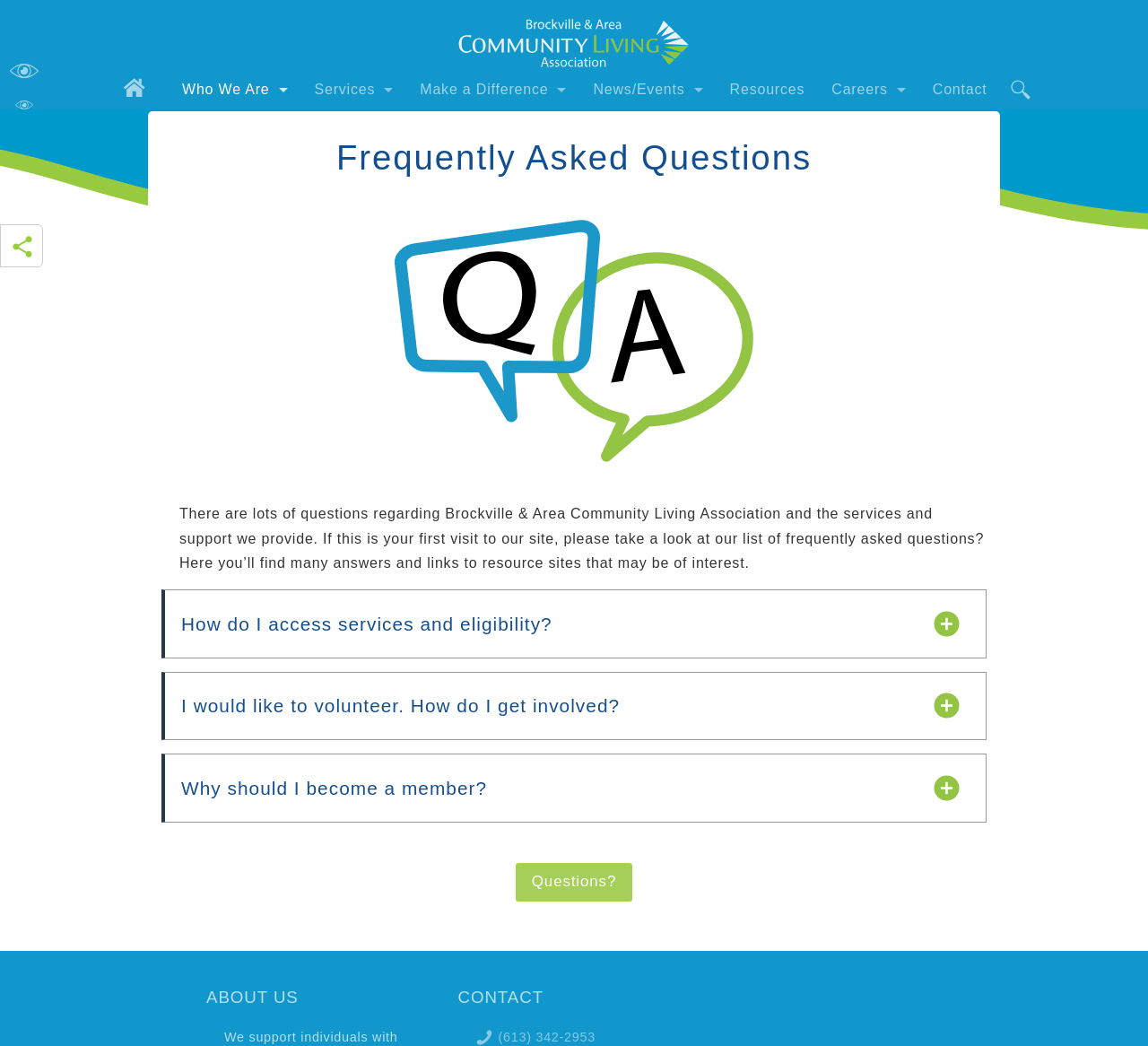Please provide a comprehensive answer to the question based on the screenshot: How can I access services and eligibility?

According to the FAQ section, as of July 1, 2011, adults seeking services locally are required to contact Developmental Services Ontario to apply for services, and Brockville & Area Community Living Association will assist with this process.